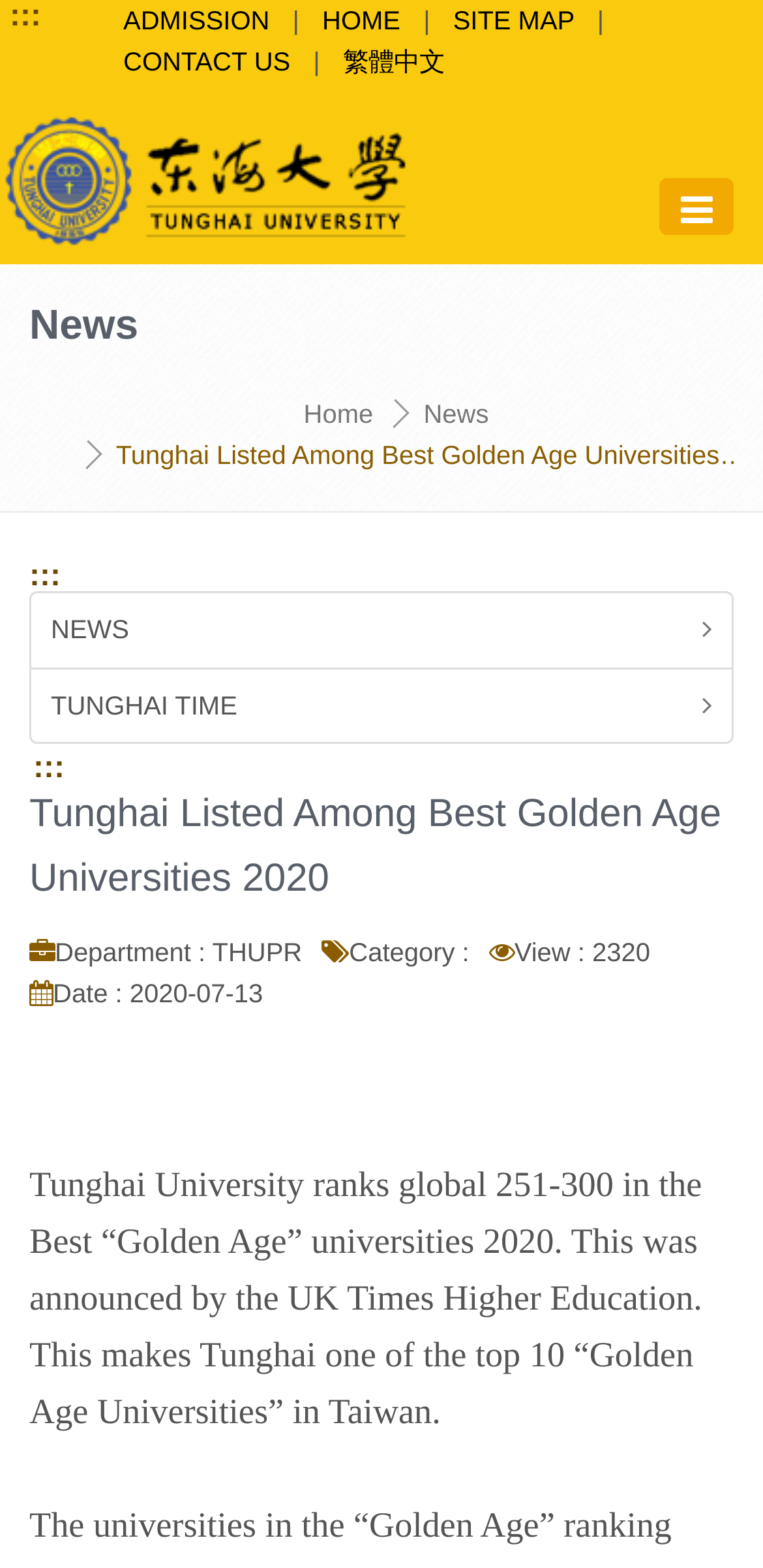Pinpoint the bounding box coordinates of the element you need to click to execute the following instruction: "toggle navigation". The bounding box should be represented by four float numbers between 0 and 1, in the format [left, top, right, bottom].

[0.864, 0.113, 0.962, 0.149]